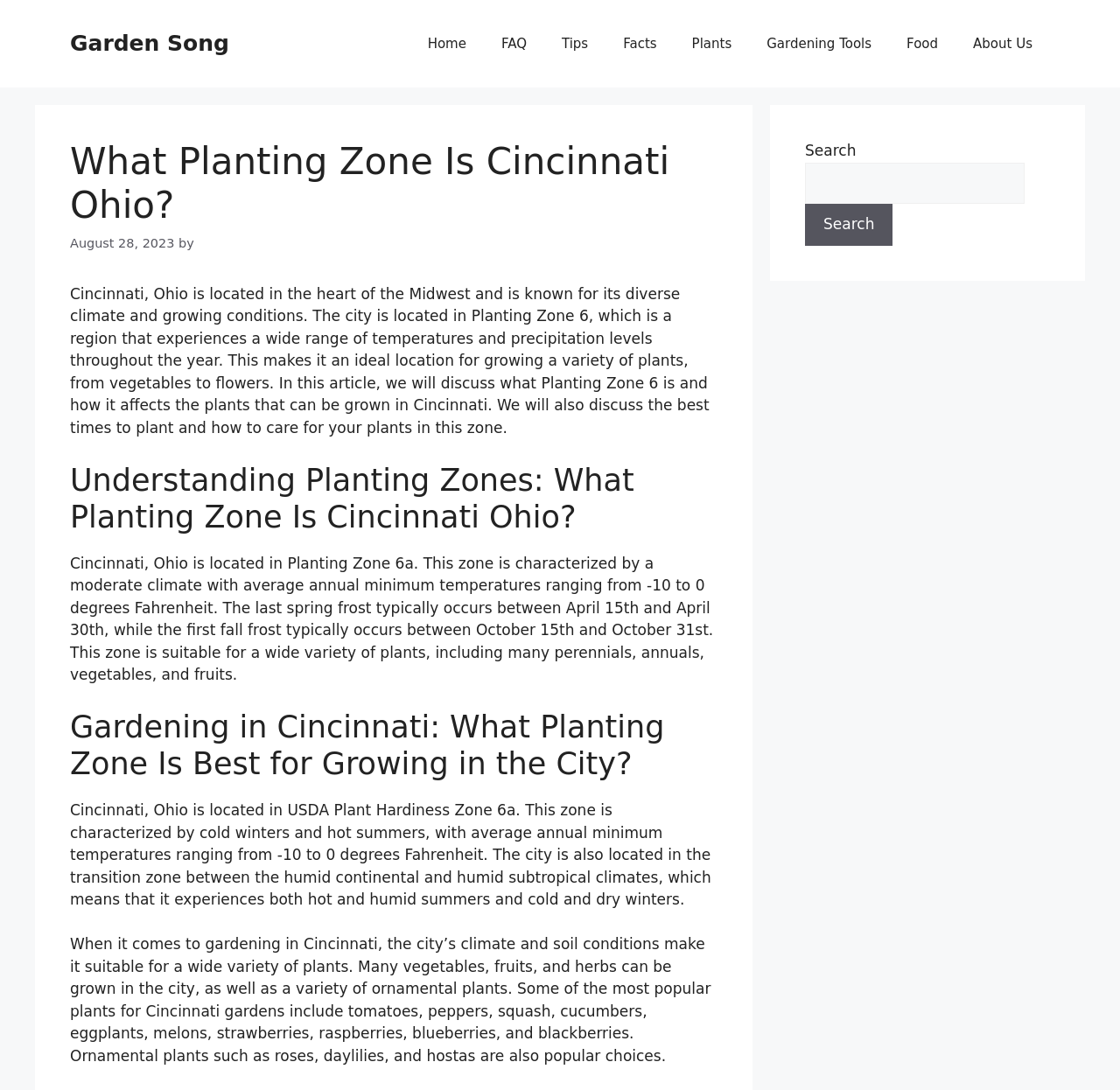Show the bounding box coordinates of the element that should be clicked to complete the task: "Click on the 'Garden Song' link".

[0.062, 0.028, 0.205, 0.051]